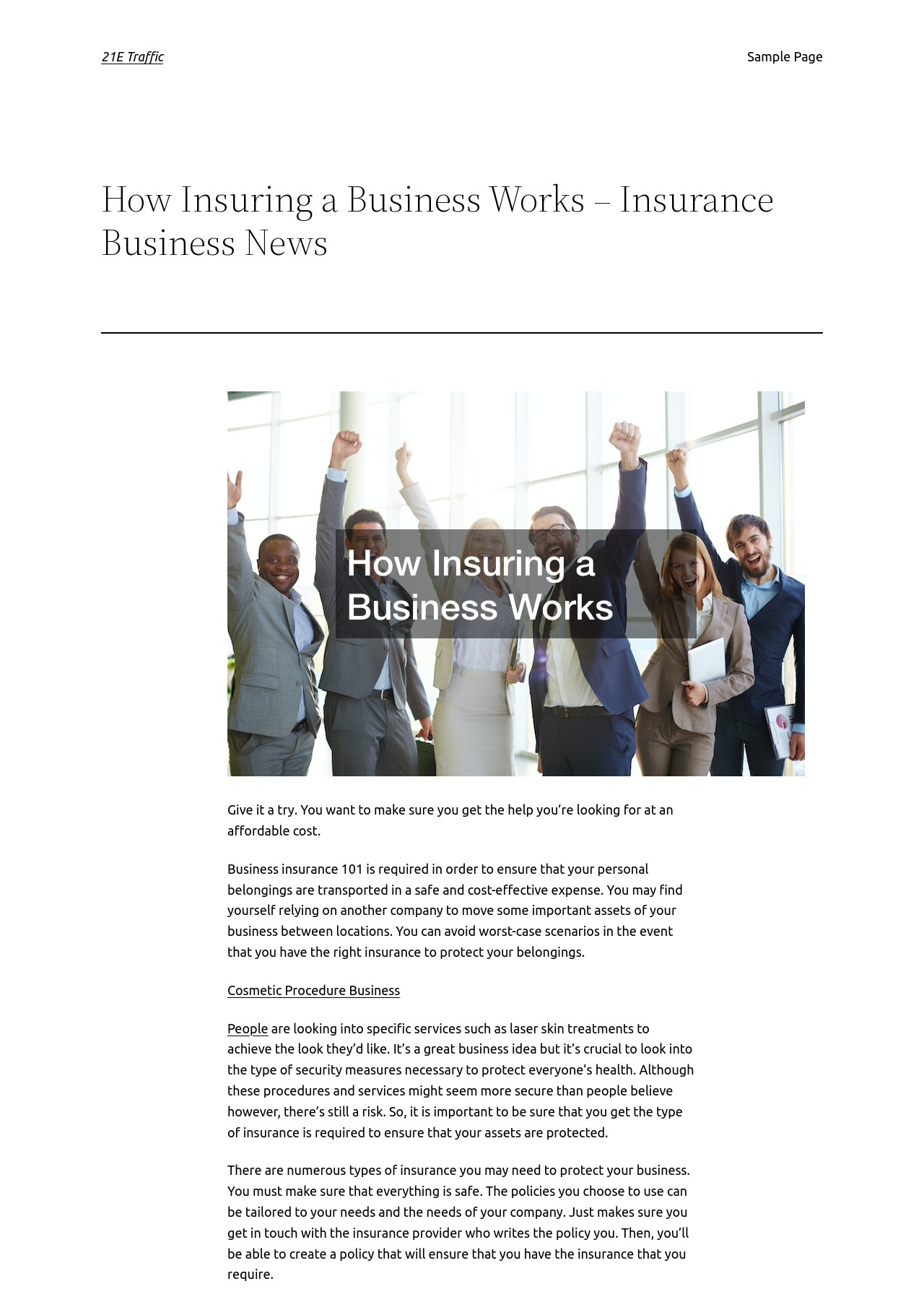Write an extensive caption that covers every aspect of the webpage.

The webpage appears to be an informational page about business insurance, specifically focusing on the importance of insurance for businesses. At the top left of the page, there is a heading that reads "21E Traffic" and a link with the same text. To the right of this, there is a link labeled "Sample Page". 

Below the top heading, there is a larger heading that reads "How Insuring a Business Works – Insurance Business News". This is followed by a horizontal separator line. 

On the left side of the page, there is an image, and to the right of the image, there are several blocks of text. The first block of text reads "Give it a try. You want to make sure you get the help you’re looking for at an affordable cost." Below this, there is a longer paragraph that explains the importance of business insurance, specifically in relation to transporting personal belongings. 

Further down the page, there are links to specific business types, such as "Cosmetic Procedure Business" and "People". There are also additional blocks of text that discuss the importance of insurance for businesses, including the need for security measures to protect health and assets. The final block of text explains that there are various types of insurance available to protect businesses and that it is essential to tailor policies to individual business needs.